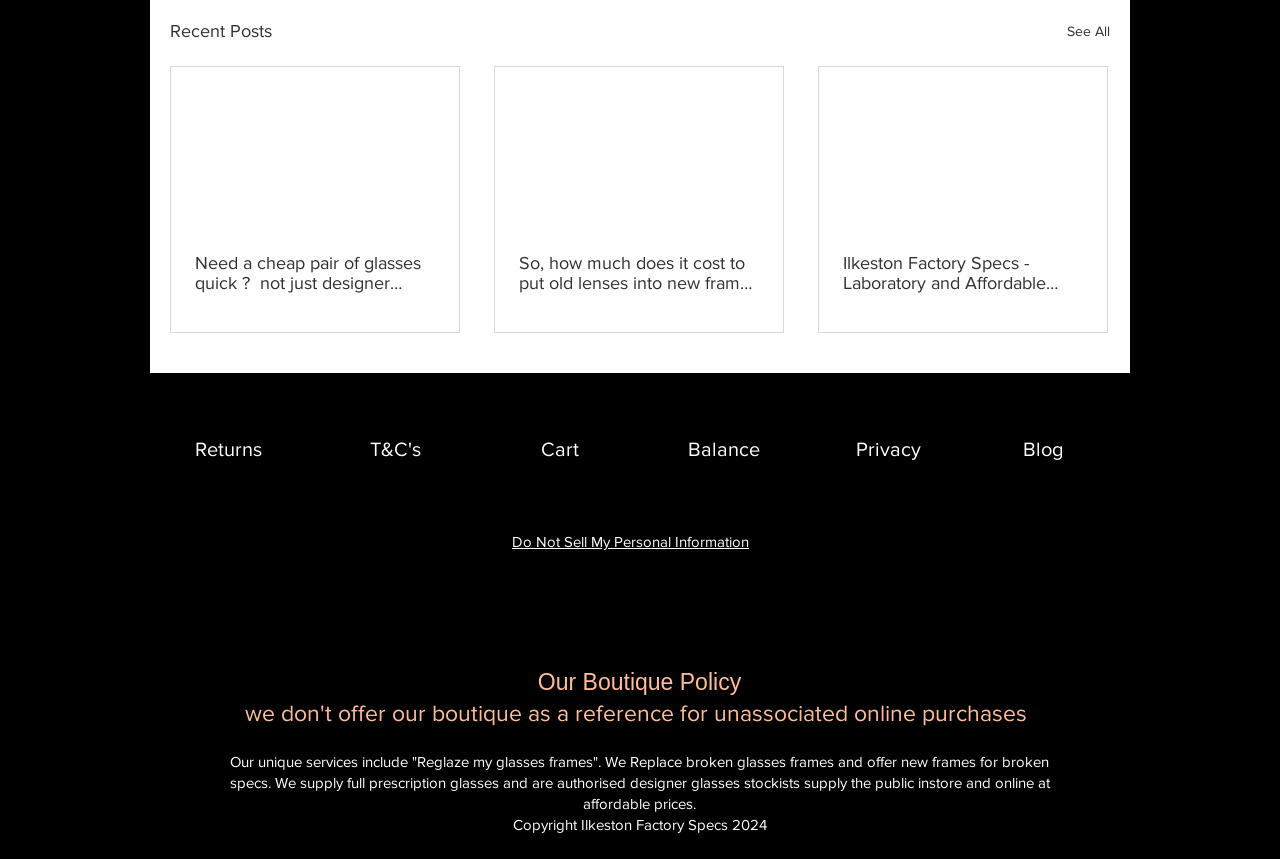Provide a brief response in the form of a single word or phrase:
What is the name of the boutique?

Ilkeston Factory Specs